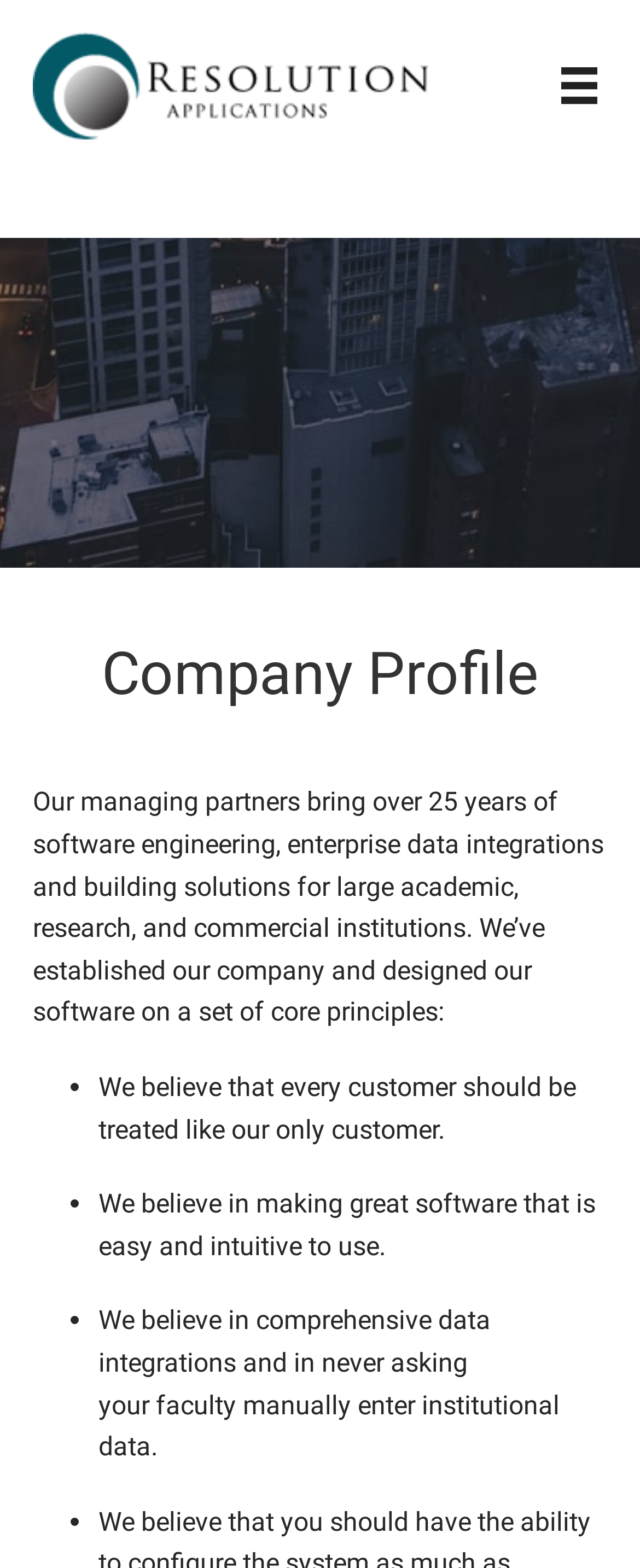What is the company's core principle about customer treatment?
Use the image to give a comprehensive and detailed response to the question.

I found this answer by looking at the list of core principles mentioned on the webpage. The first principle is 'We believe that every customer should be treated like our only customer.'